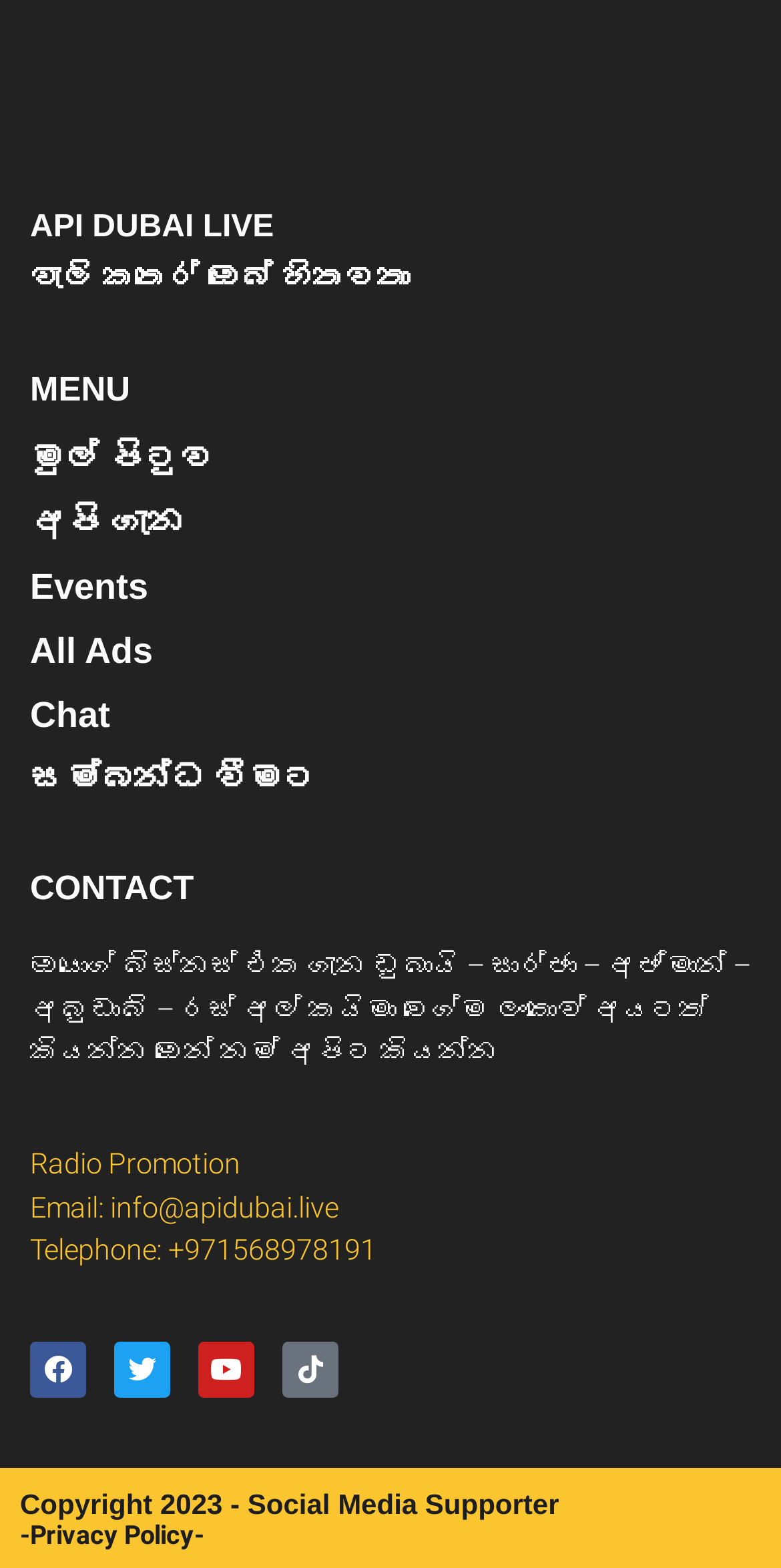Determine the bounding box for the UI element described here: "Facebook".

[0.038, 0.856, 0.11, 0.892]